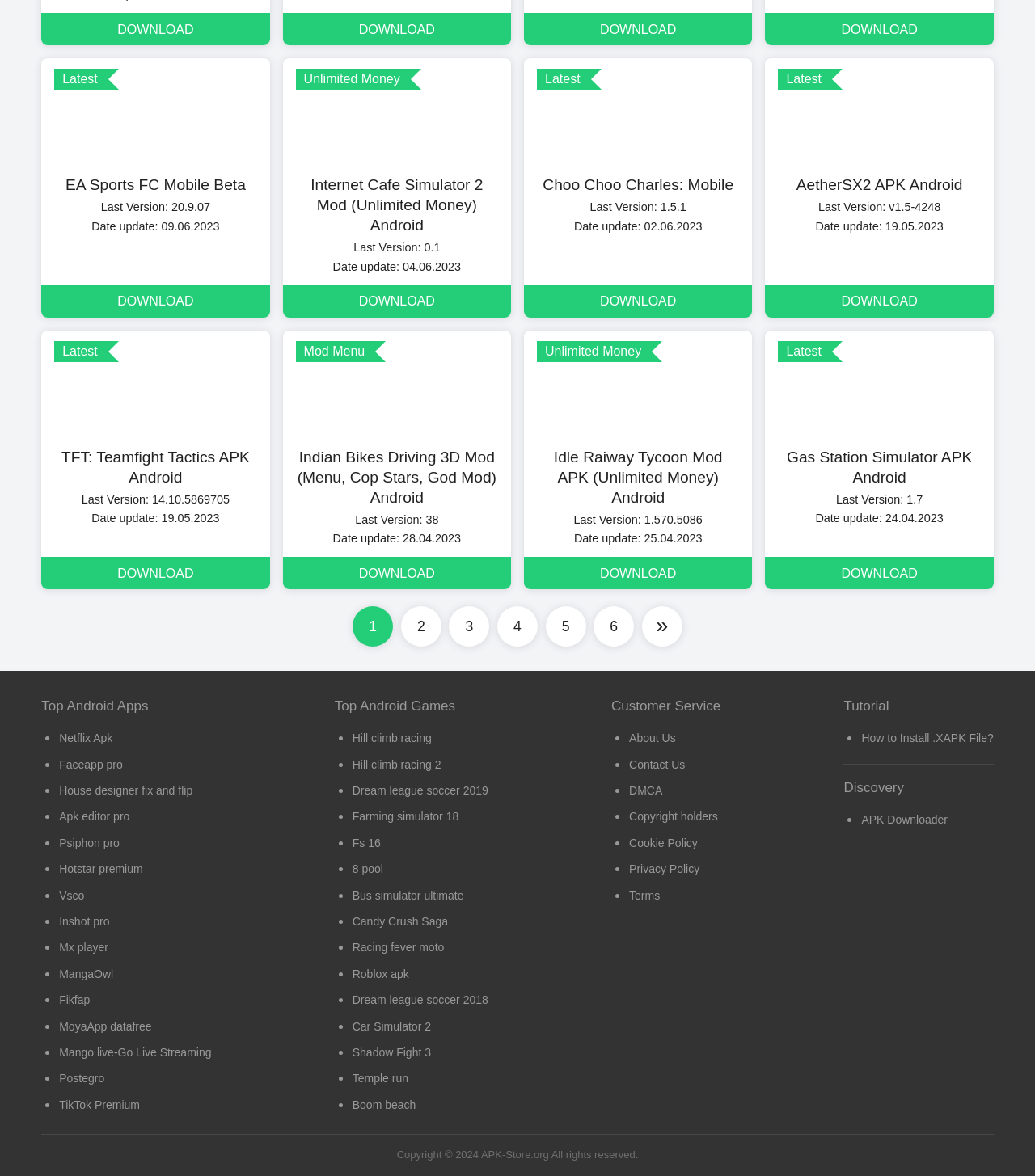What is the latest version of EA Sports FC Mobile Beta?
Please give a detailed and elaborate answer to the question.

The answer can be found in the first link on the webpage, which is 'Latest Image EA Sports FC Mobile Beta EA Sports FC Mobile Beta Last Version: 20.9.07 Date update: 09.06.2023 DOWNLOAD'.